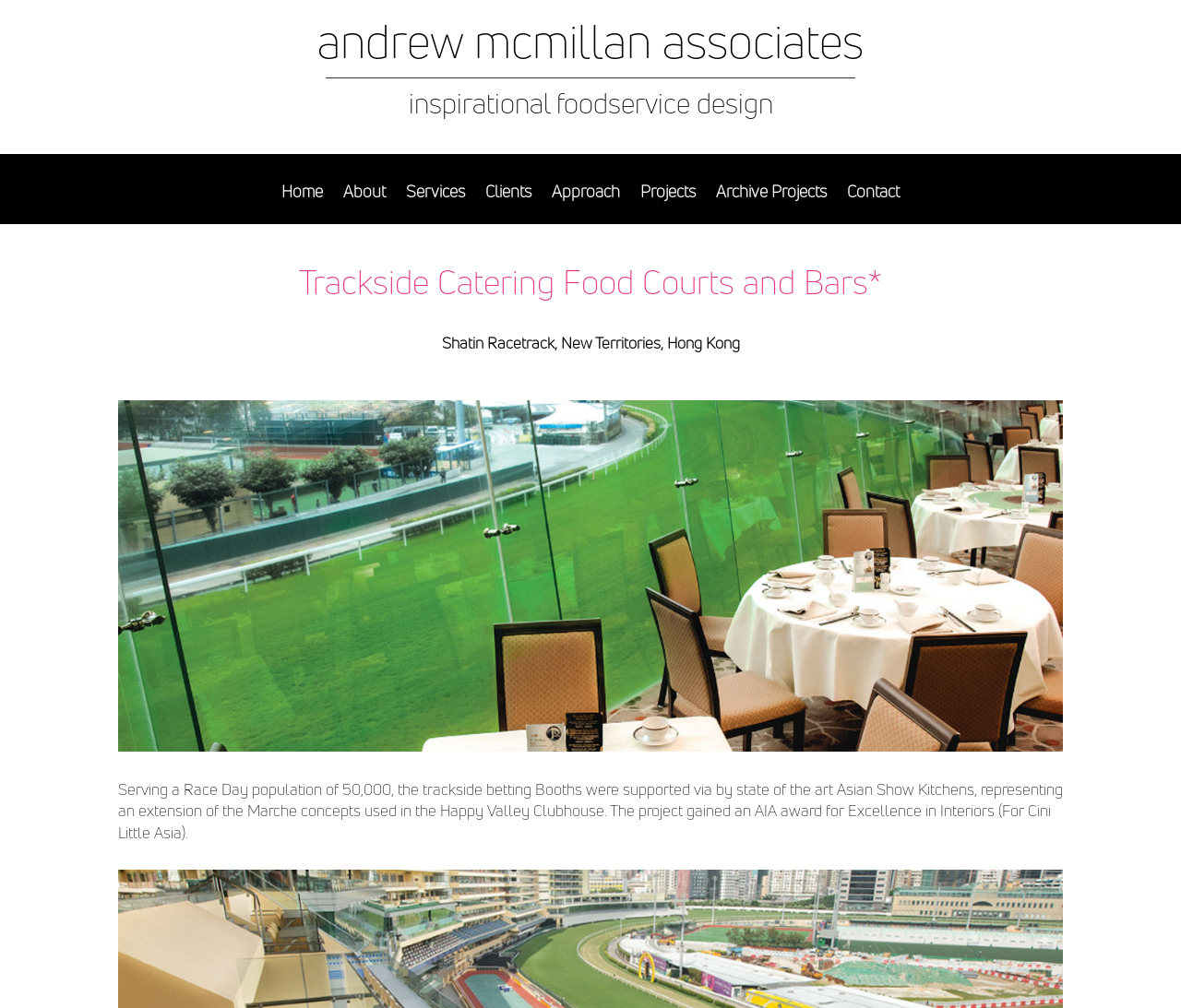Extract the main title from the webpage and generate its text.

andrew mcmillan associates